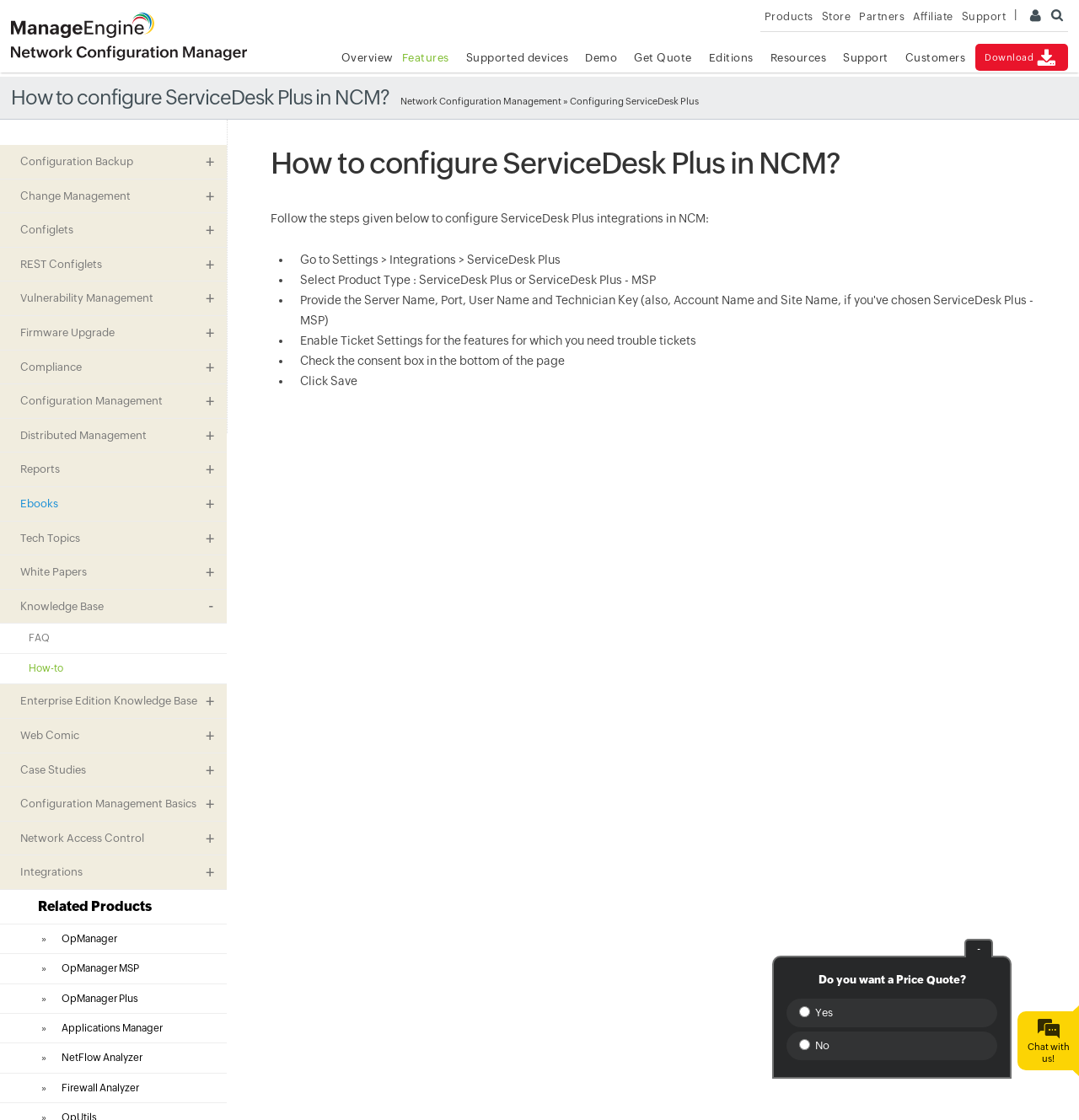Determine the bounding box coordinates of the clickable region to execute the instruction: "Click on the 'Download' link". The coordinates should be four float numbers between 0 and 1, denoted as [left, top, right, bottom].

[0.904, 0.039, 0.99, 0.063]